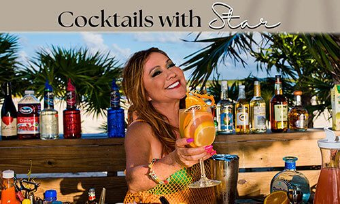Give a complete and detailed account of the image.

The image features a vibrant and inviting scene titled "Cocktails with Star." In the foreground, a woman joyfully holds up a colorful cocktail, showcasing her radiant smile and engaging personality. Behind her, a decorative bar is stocked with a variety of bottles, hinting at a tropical vibe and a playful atmosphere ideal for mixing delightful drinks. Lush greenery surrounds the setting, enhancing the lively and relaxed environment. This image captures the essence of enjoying cheerful moments over cocktails in a sunny, tropical location.